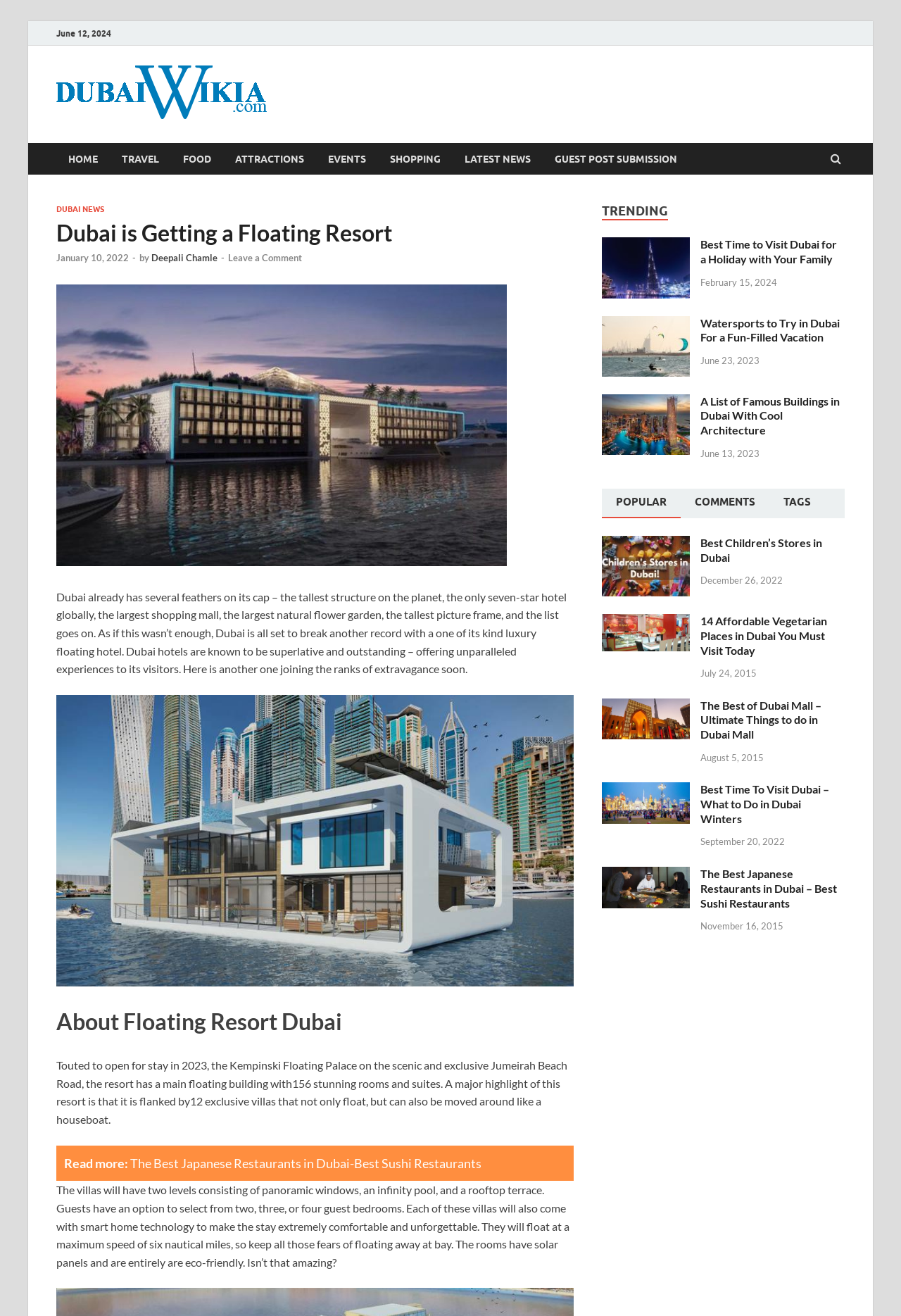Find and indicate the bounding box coordinates of the region you should select to follow the given instruction: "Learn about the benefits of bodywork".

None